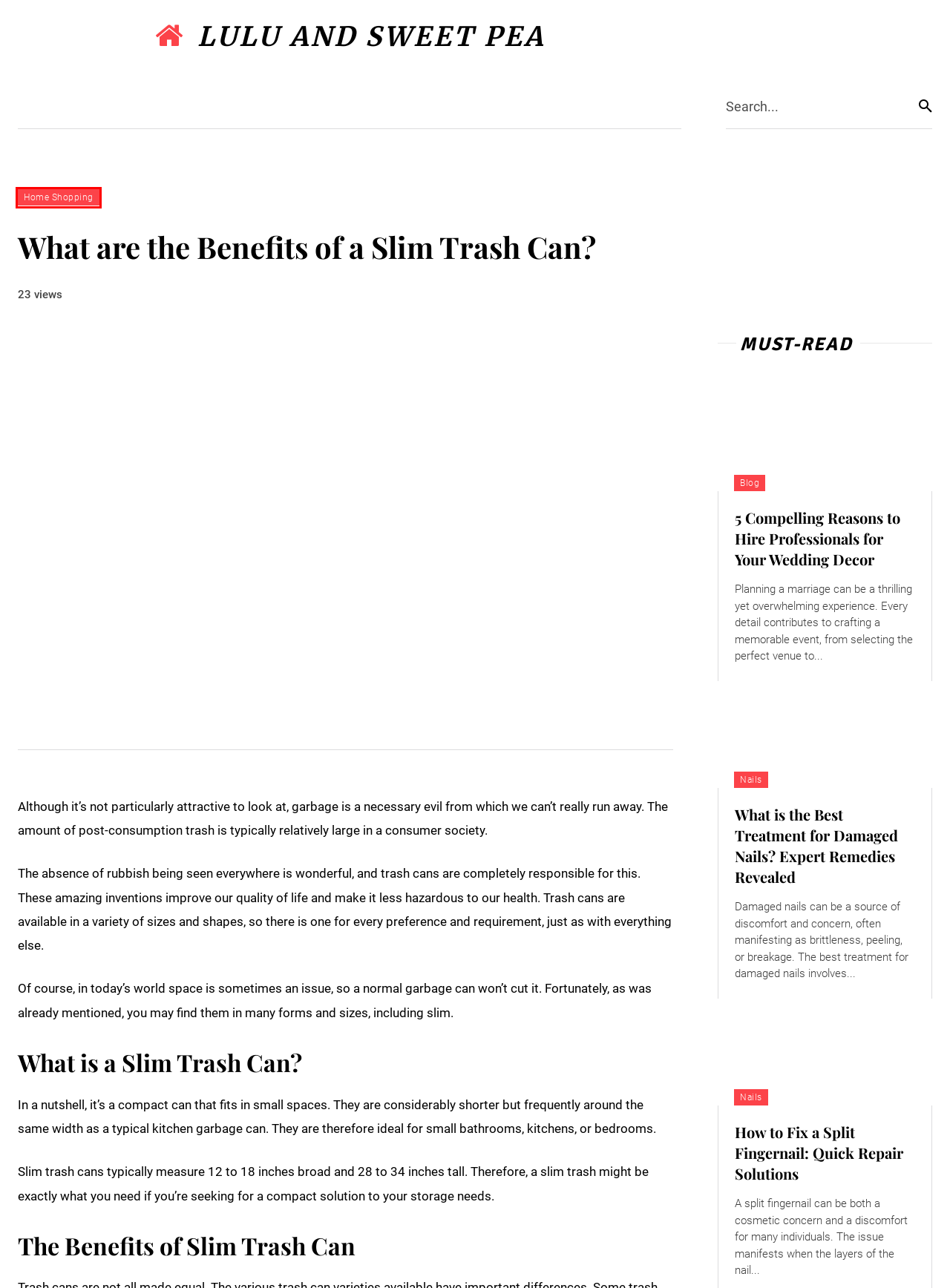Provided is a screenshot of a webpage with a red bounding box around an element. Select the most accurate webpage description for the page that appears after clicking the highlighted element. Here are the candidates:
A. Kids and Parenting | Lulu & Sweet Pea
B. Kitchen and Food | Lulu & Sweet Pea
C. How to Fix a Split Fingernail: Quick Repair Solutions | Lulu & Sweet Pea
D. What is the Best Treatment for Damaged Nails? Expert Remedies Revealed | Lulu & Sweet Pea
E. Home Shopping | Lulu & Sweet Pea
F. Men | Lulu & Sweet Pea
G. Blog | Lulu & Sweet Pea
H. 5 Compelling Reasons to Hire Professionals for Your Wedding Decor | Lulu & Sweet Pea

E